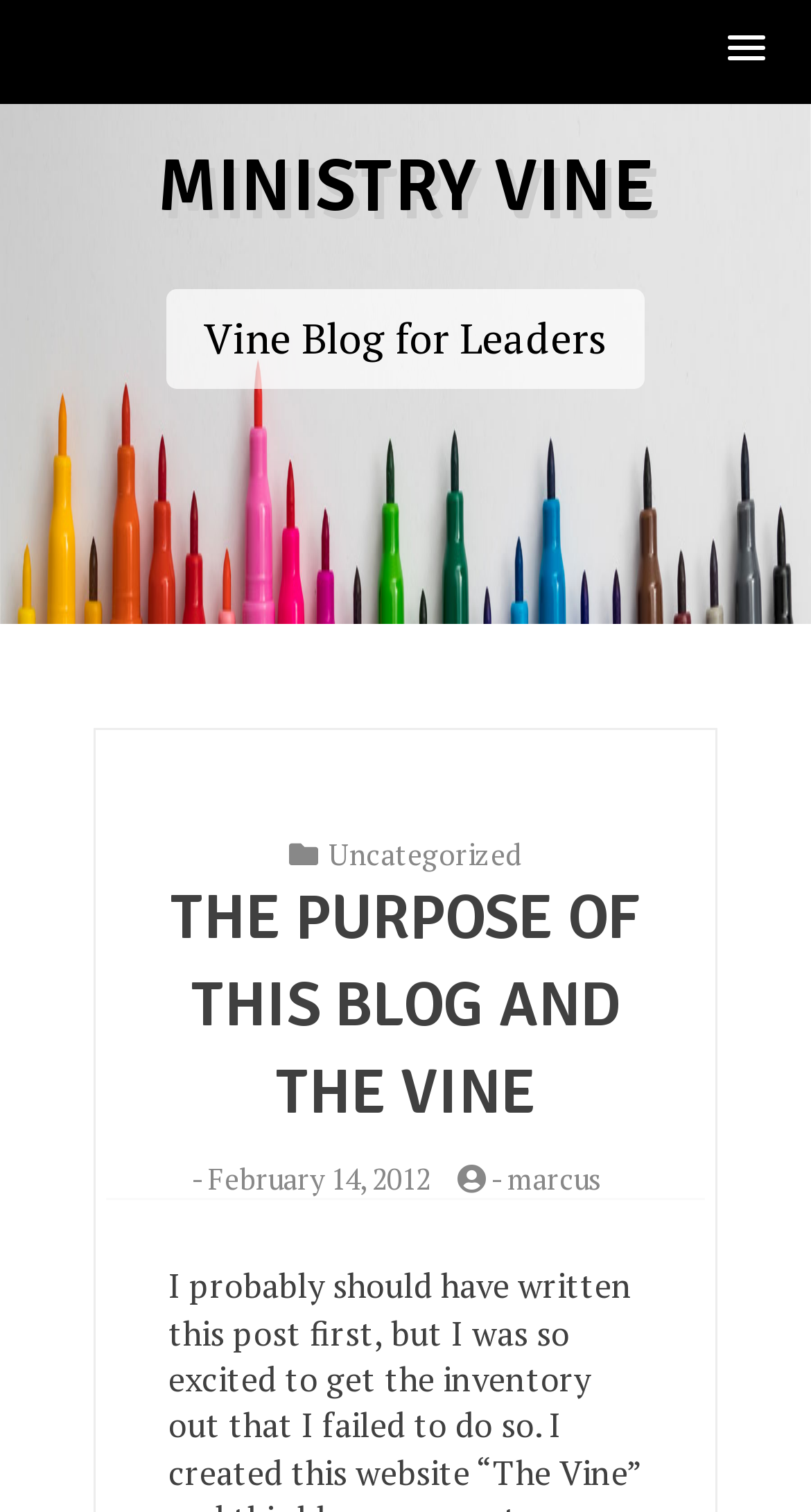Carefully observe the image and respond to the question with a detailed answer:
What is the name of the blog?

The name of the blog can be found in the heading element 'MINISTRY VINE' with bounding box coordinates [0.026, 0.083, 0.974, 0.165].